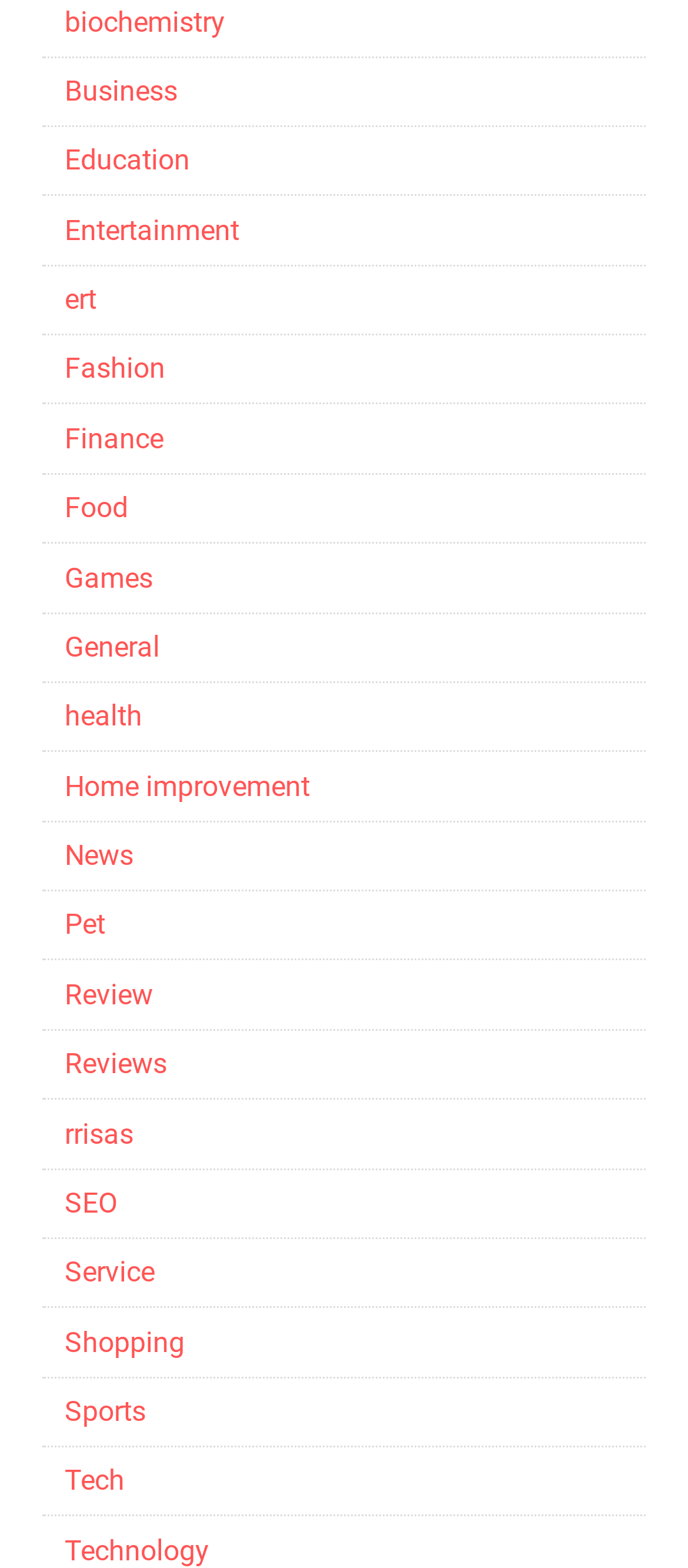Can you specify the bounding box coordinates for the region that should be clicked to fulfill this instruction: "visit Entertainment".

[0.094, 0.136, 0.348, 0.157]